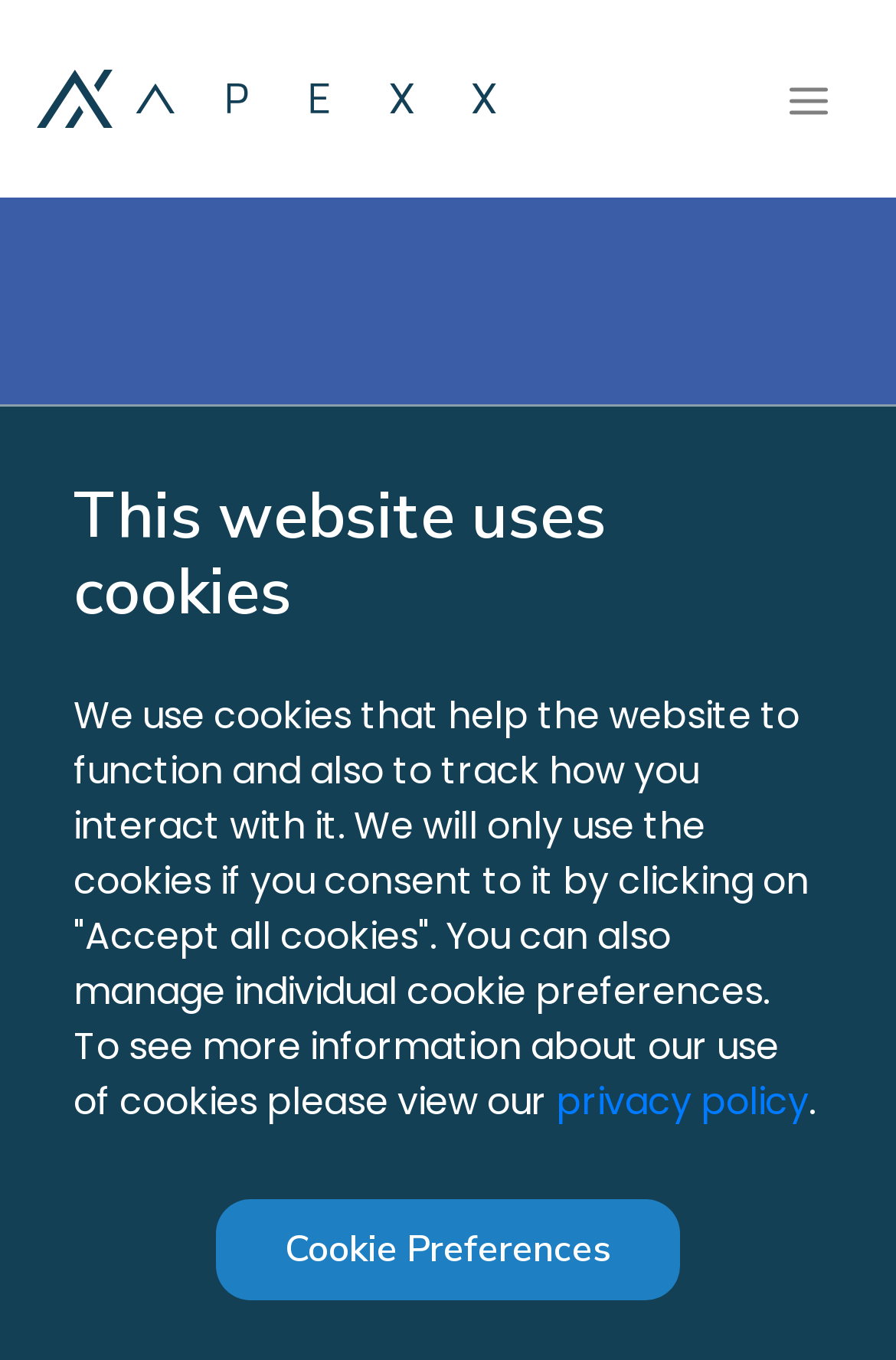Identify the bounding box coordinates for the UI element that matches this description: "Payments".

[0.041, 0.296, 0.351, 0.348]